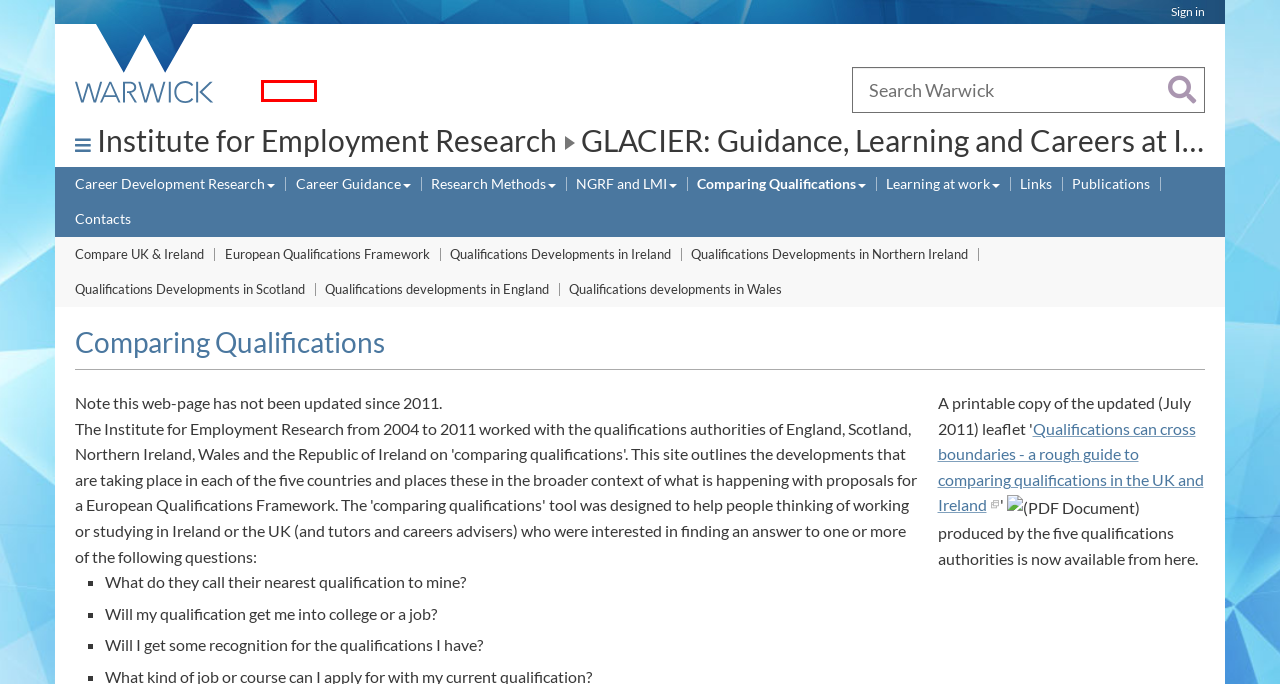Given a webpage screenshot with a UI element marked by a red bounding box, choose the description that best corresponds to the new webpage that will appear after clicking the element. The candidates are:
A. Research at the University of Warwick
B. Publications
C. Comparing Qualifications across countries
D. Links
E. European Qualifications Framework
F. Learning at work
G. Qualifications developments in England
H. Warwick Business Partnerships | University of Warwick

A